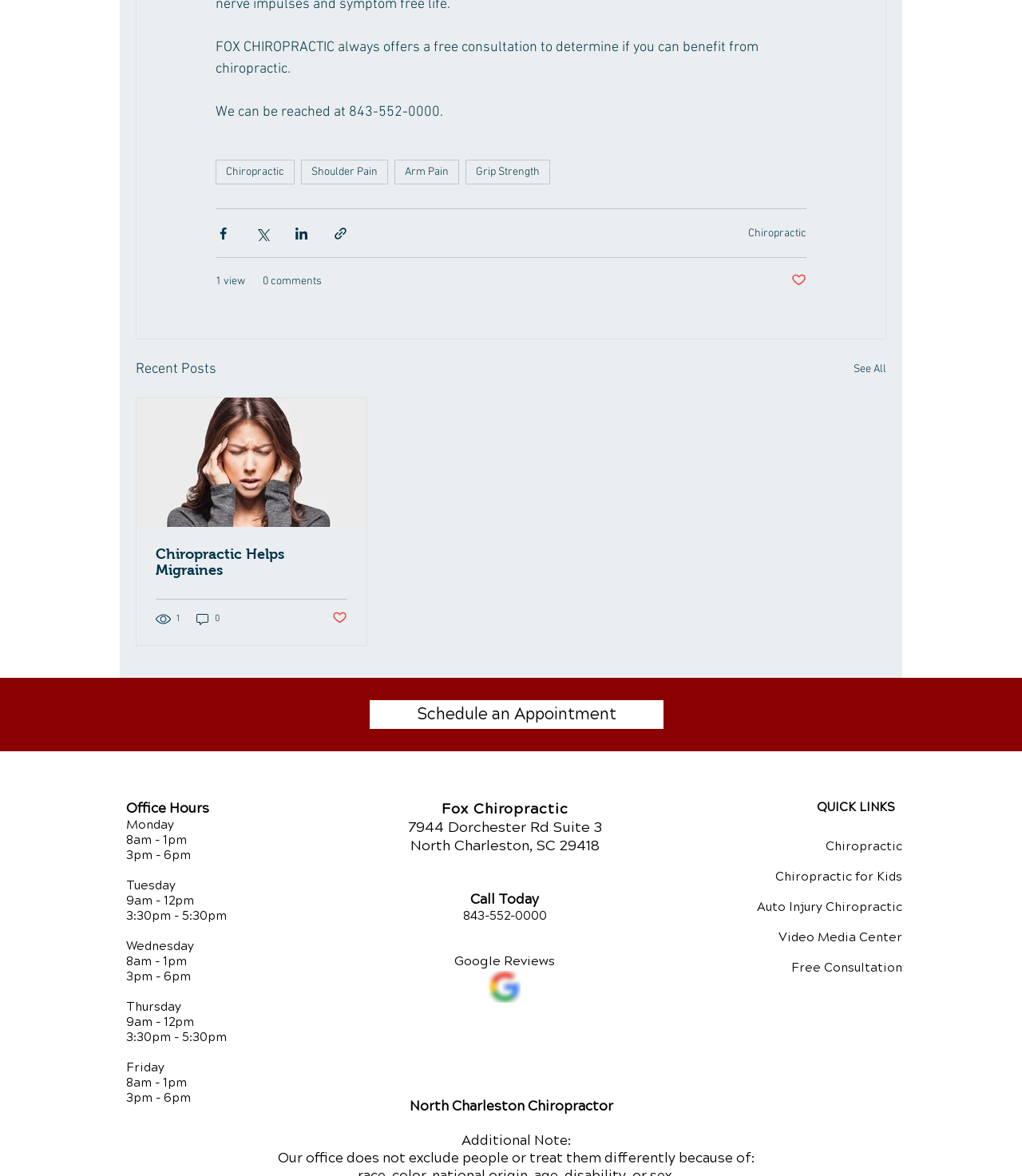What is the name of the chiropractic office?
Look at the image and respond to the question as thoroughly as possible.

The name of the chiropractic office can be found in the static text element 'Fox Chiropractic' which is located at the top of the webpage.